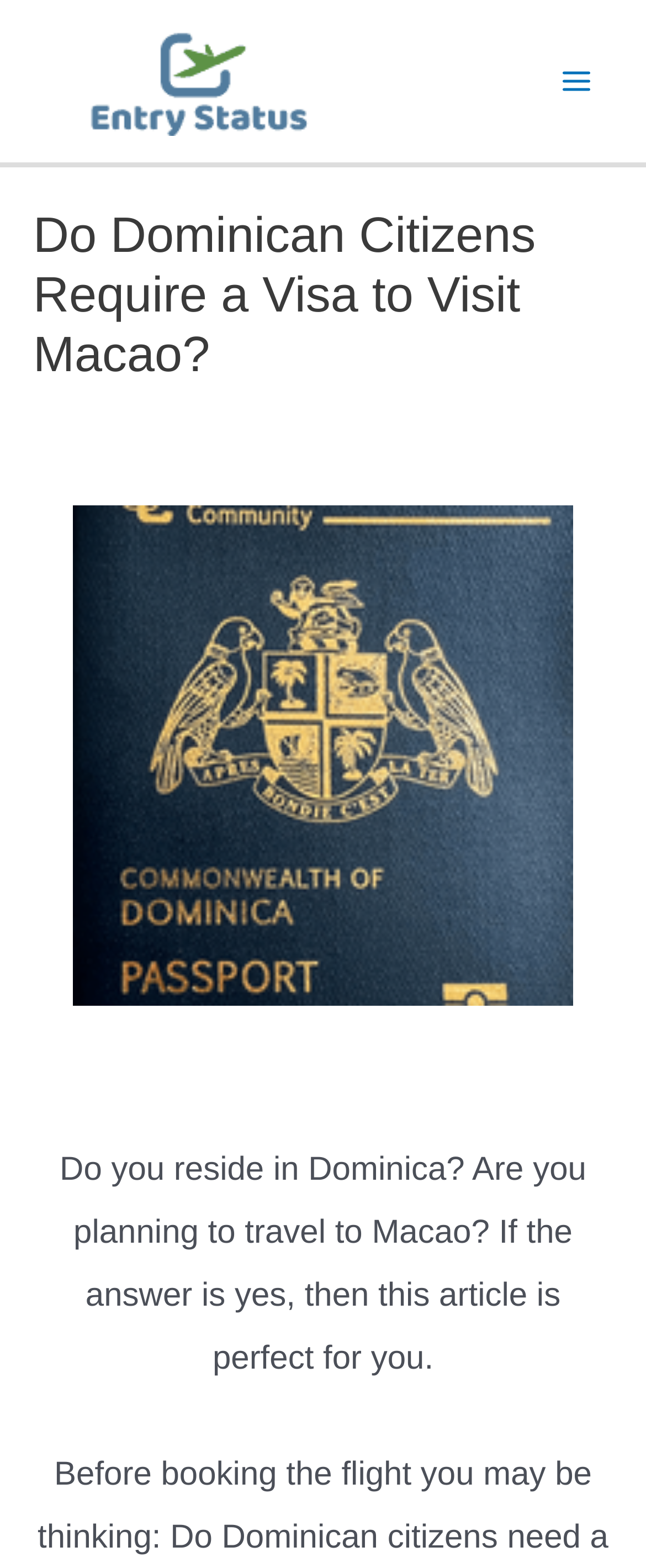What is the destination country being discussed?
Look at the image and construct a detailed response to the question.

The webpage is discussing the visa requirements for citizens of Dominica traveling to Macao, as indicated by the text 'Do Dominican Citizens Require a Visa to Visit Macao?' and 'Are you planning to travel to Macao?'.